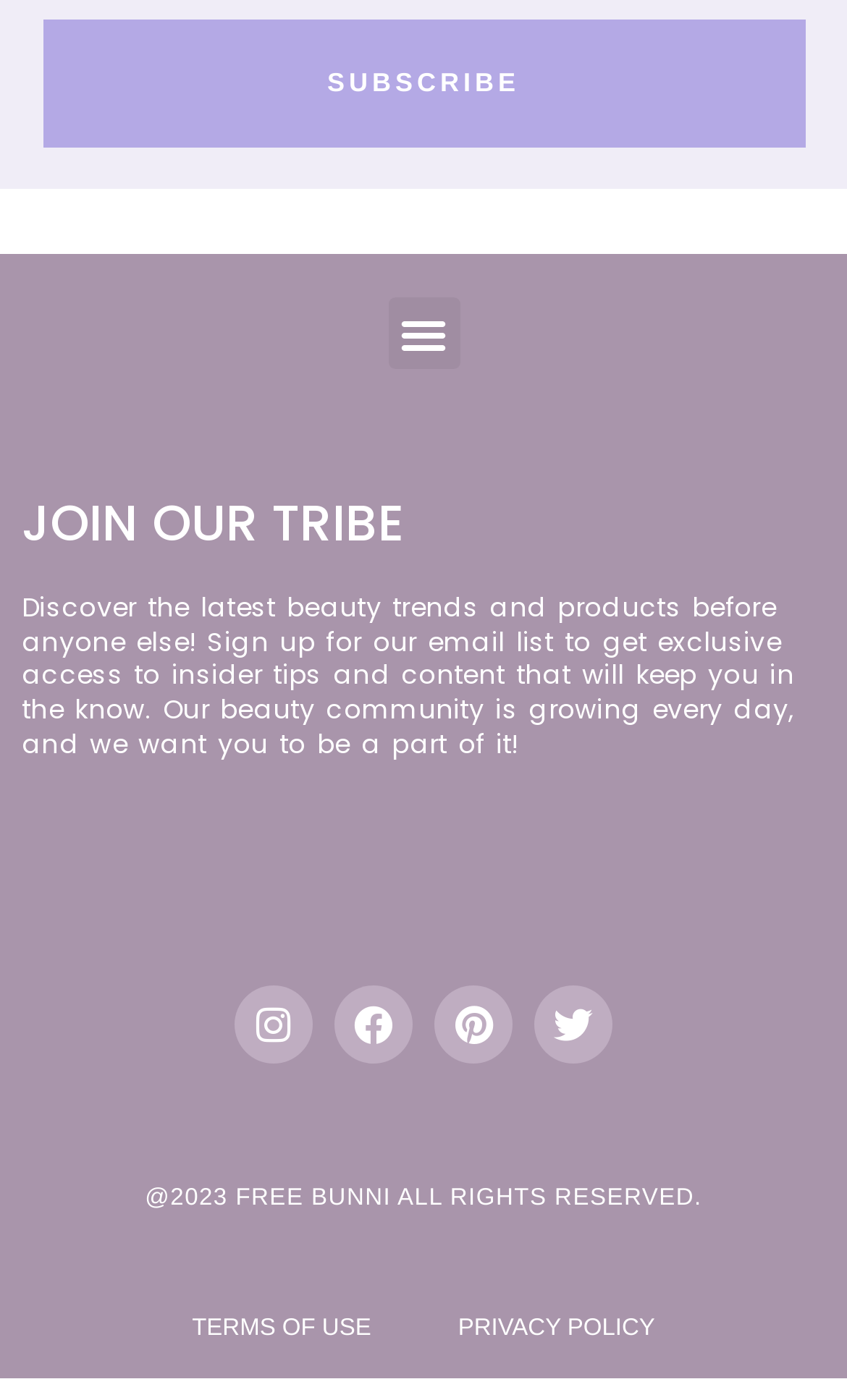Identify the bounding box coordinates for the element that needs to be clicked to fulfill this instruction: "Toggle the menu". Provide the coordinates in the format of four float numbers between 0 and 1: [left, top, right, bottom].

[0.458, 0.213, 0.542, 0.264]